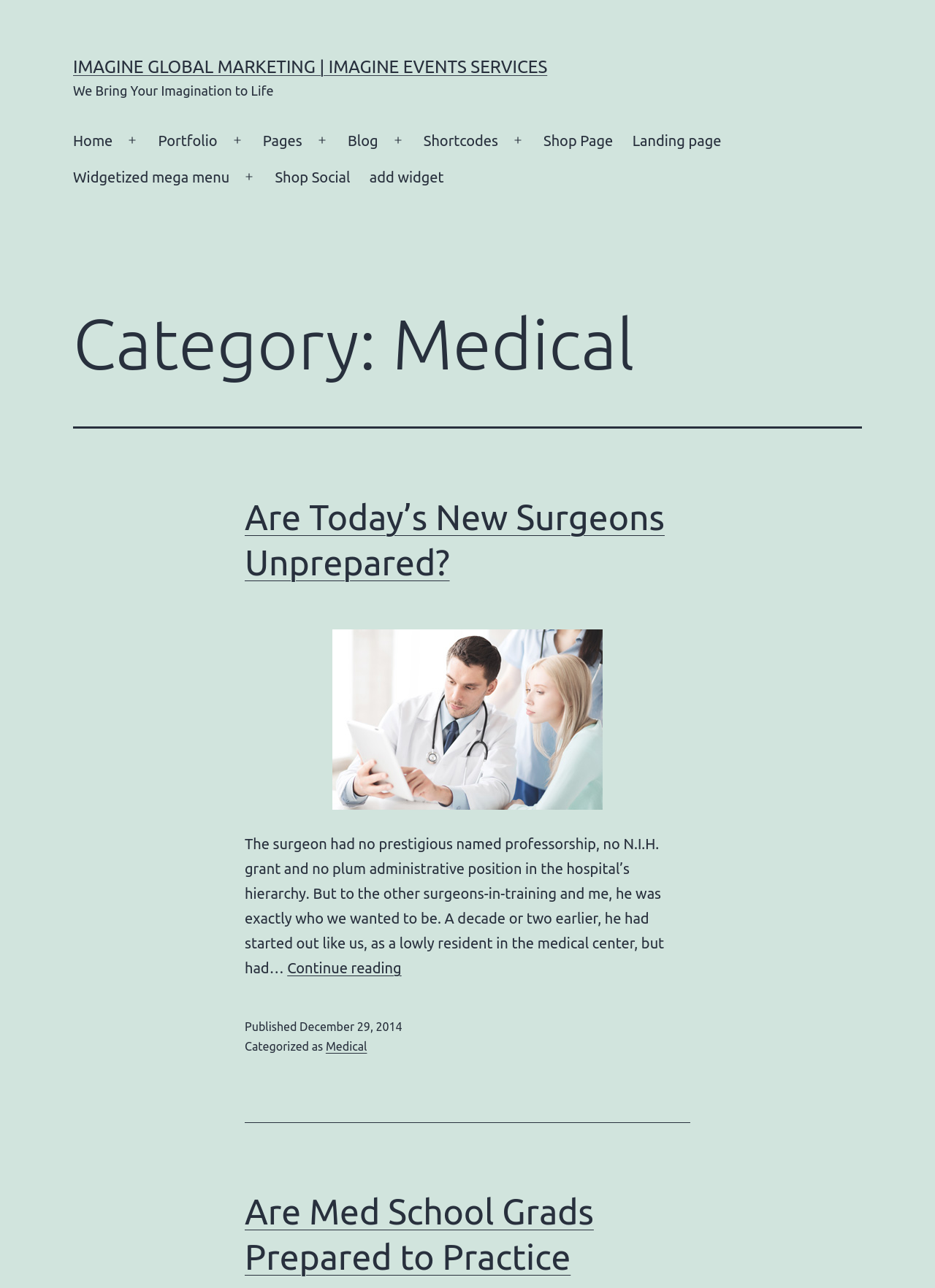Answer the question in one word or a short phrase:
What is the category of the article?

Medical